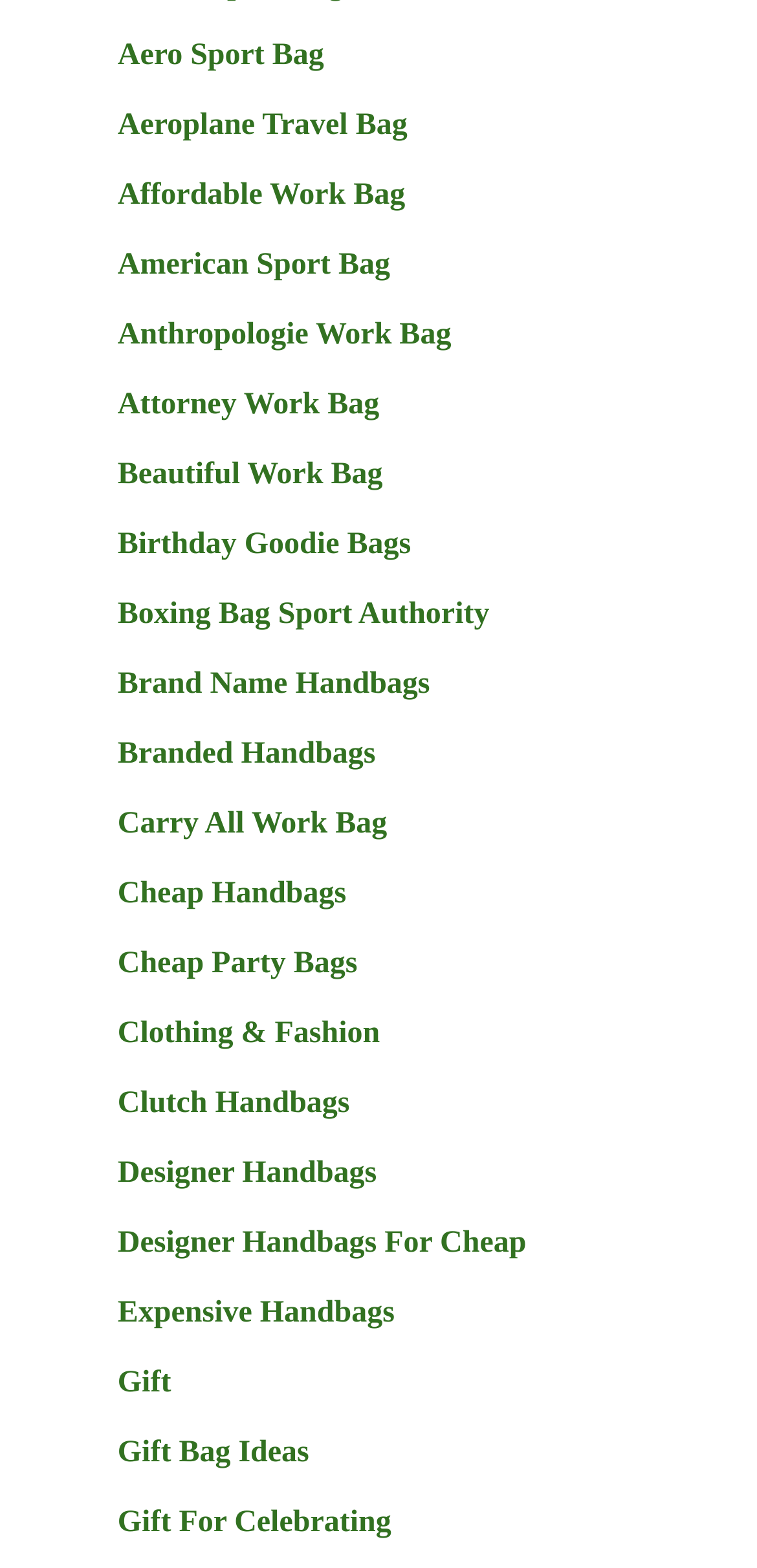Provide your answer to the question using just one word or phrase: Are there any links related to clothing?

Yes